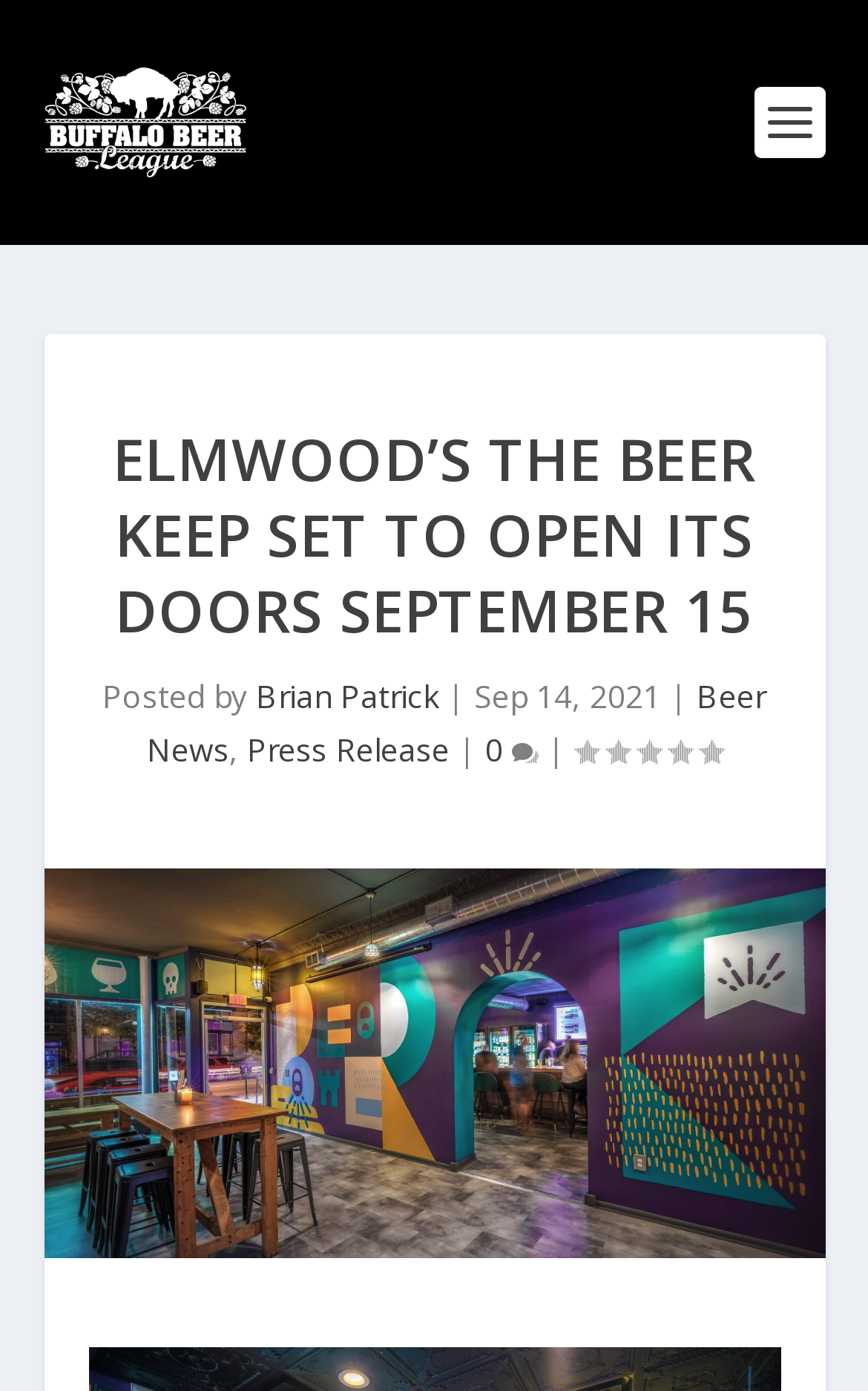Offer a meticulous description of the webpage's structure and content.

The webpage is about the opening of "The Beer Keep" in the Bidwell Park neighborhood on September 15. At the top left of the page, there is a link to "Buffalo Beer League" accompanied by an image with the same name. Below this, there is a large heading that reads "ELMWOOD’S THE BEER KEEP SET TO OPEN ITS DOORS SEPTEMBER 15". 

To the right of the heading, there is a section with the author's name, "Brian Patrick", and the date "Sep 14, 2021". Below this section, there are three links: "Beer News", "Press Release", and another link with no text but an icon. The "Beer News" and "Press Release" links are separated by a vertical line. 

On the right side of the page, there is a rating section with a rating of 0.00. Below this, there is a comment count section with no comments. At the bottom of the page, there is a large image related to "The Beer Keep" opening.